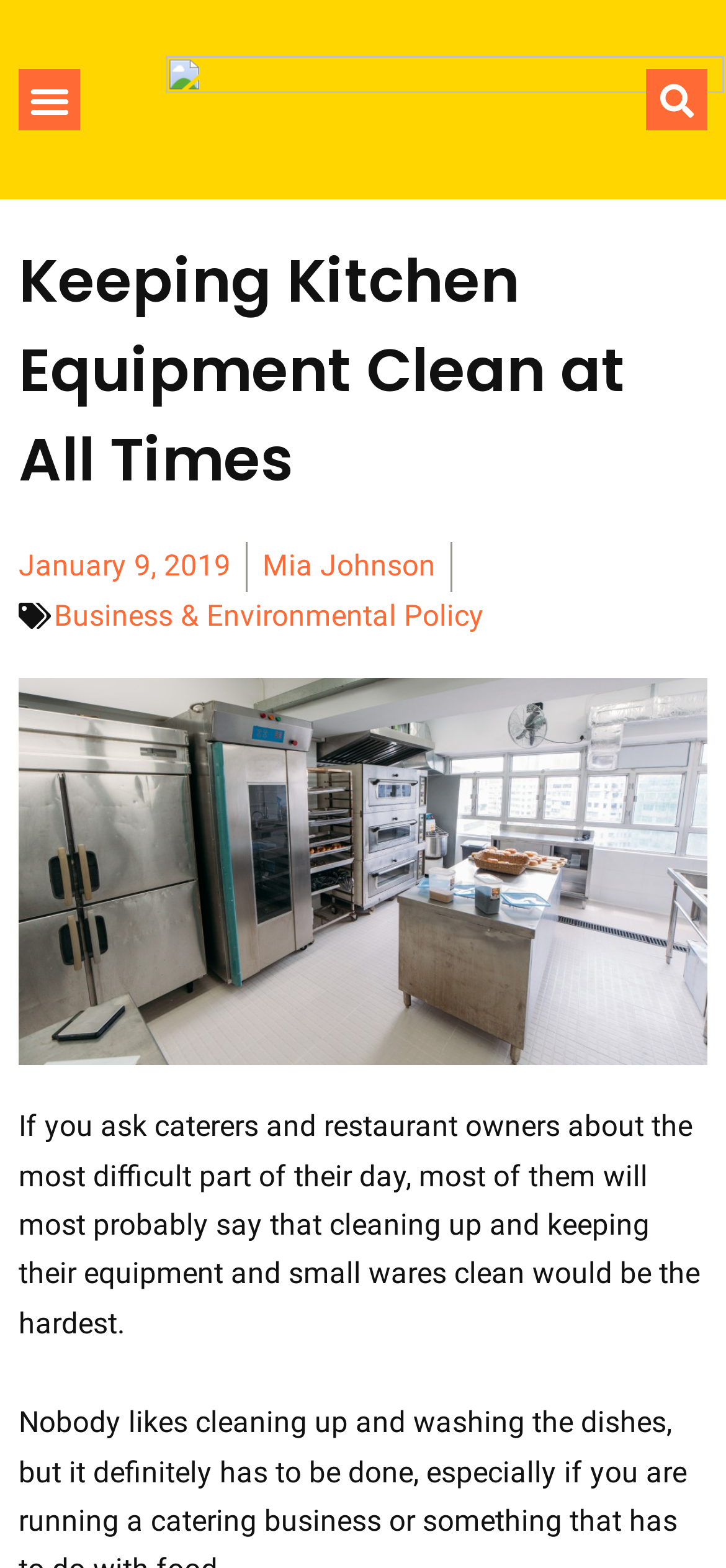Extract the top-level heading from the webpage and provide its text.

Keeping Kitchen Equipment Clean at All Times